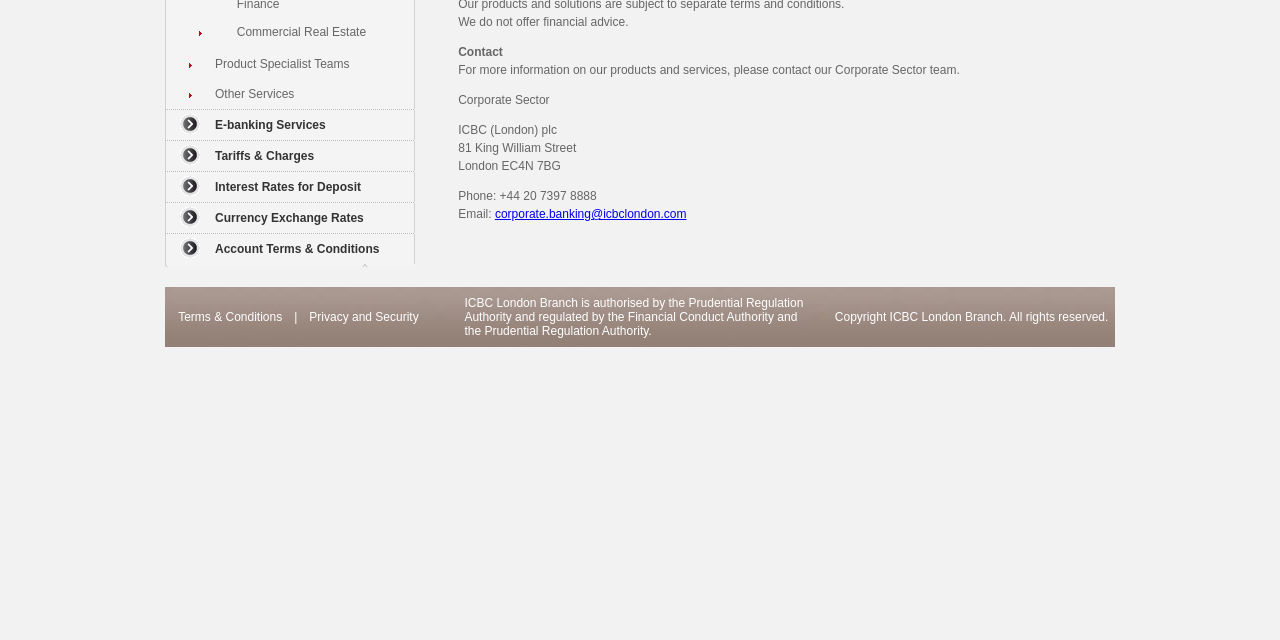For the given element description corporate.banking@icbclondon.com, determine the bounding box coordinates of the UI element. The coordinates should follow the format (top-left x, top-left y, bottom-right x, bottom-right y) and be within the range of 0 to 1.

[0.387, 0.323, 0.536, 0.345]